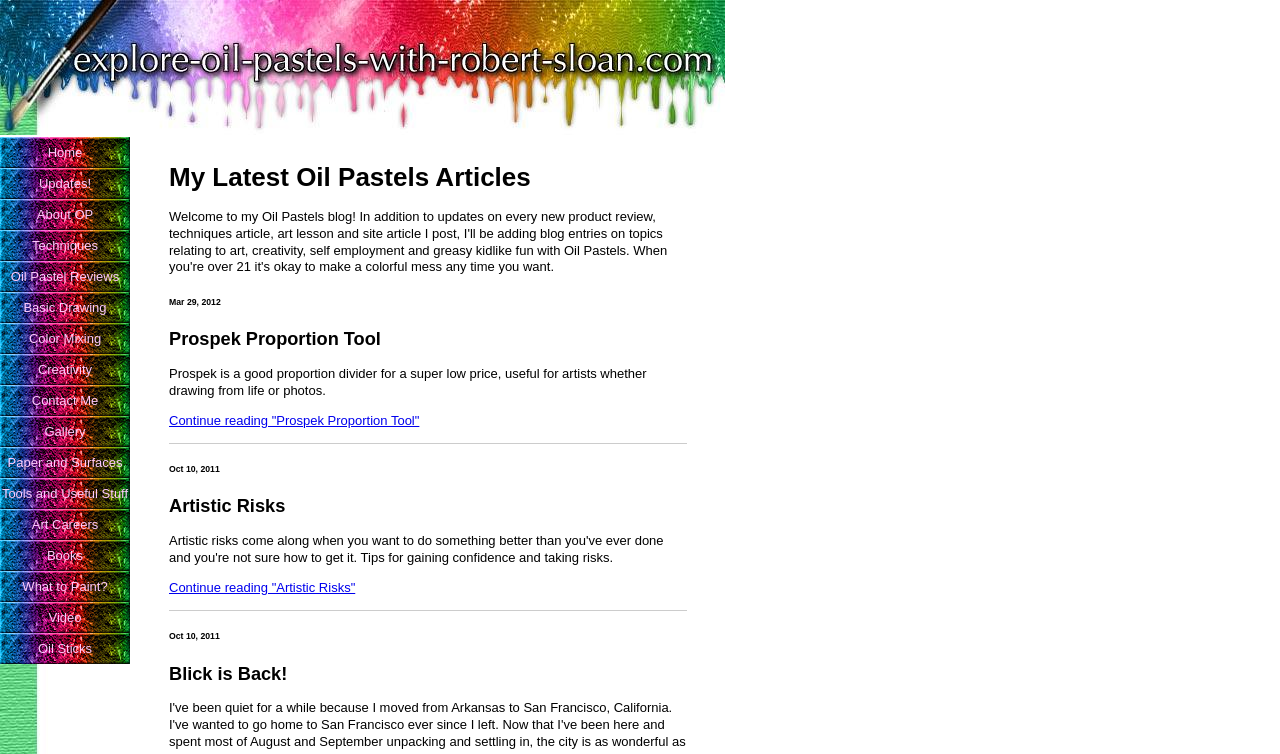Use a single word or phrase to respond to the question:
What is the purpose of the 'Continue reading' links?

To read full articles